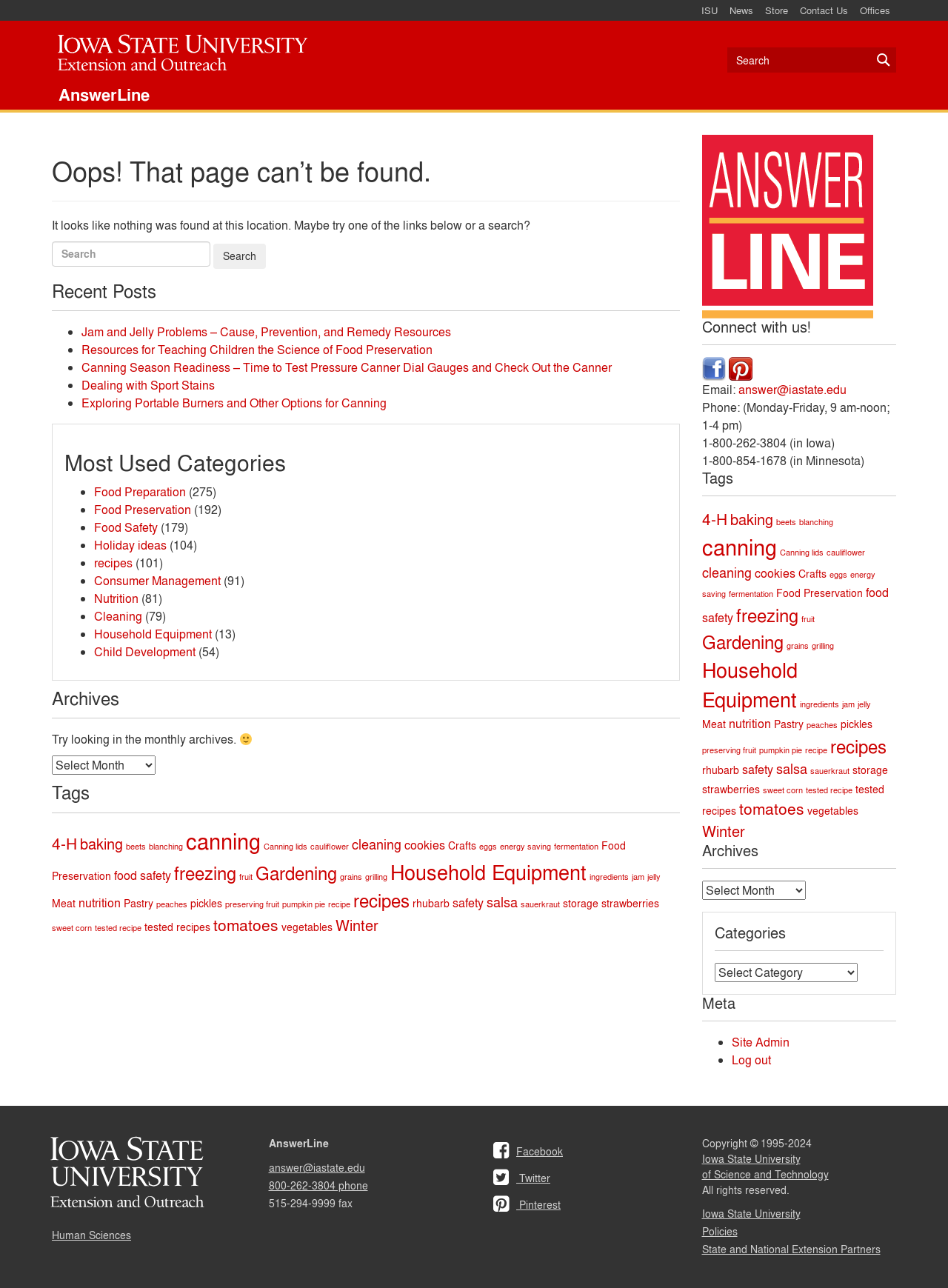Look at the image and answer the question in detail:
What is the purpose of the archives section?

The archives section has a heading 'Archives' and a combobox with a label 'Archives', suggesting that it is used to access past content or archived articles on the website.